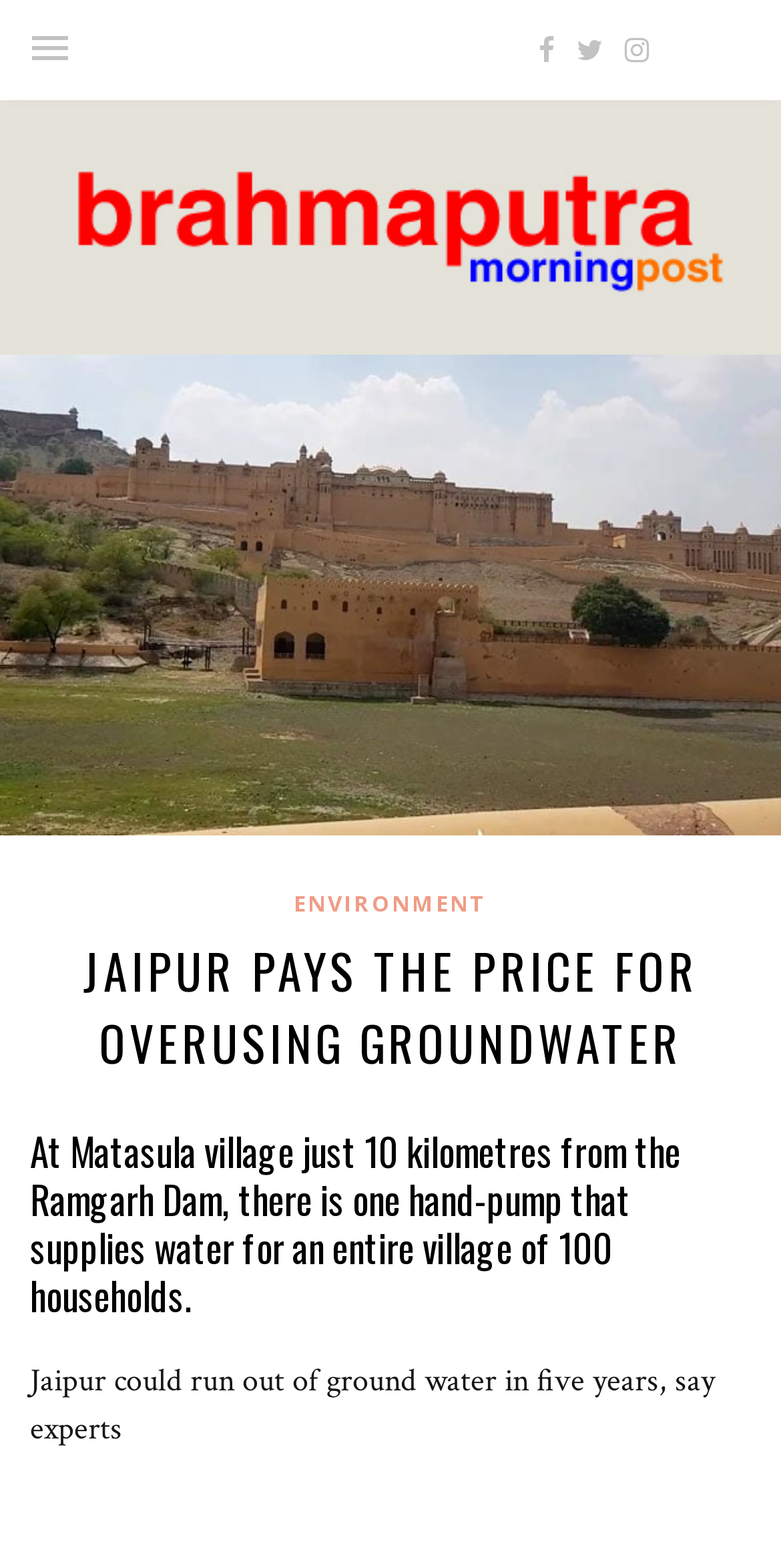Provide the bounding box coordinates of the HTML element this sentence describes: "alt="The Brahmapura Morning Times"".

[0.038, 0.175, 0.962, 0.201]